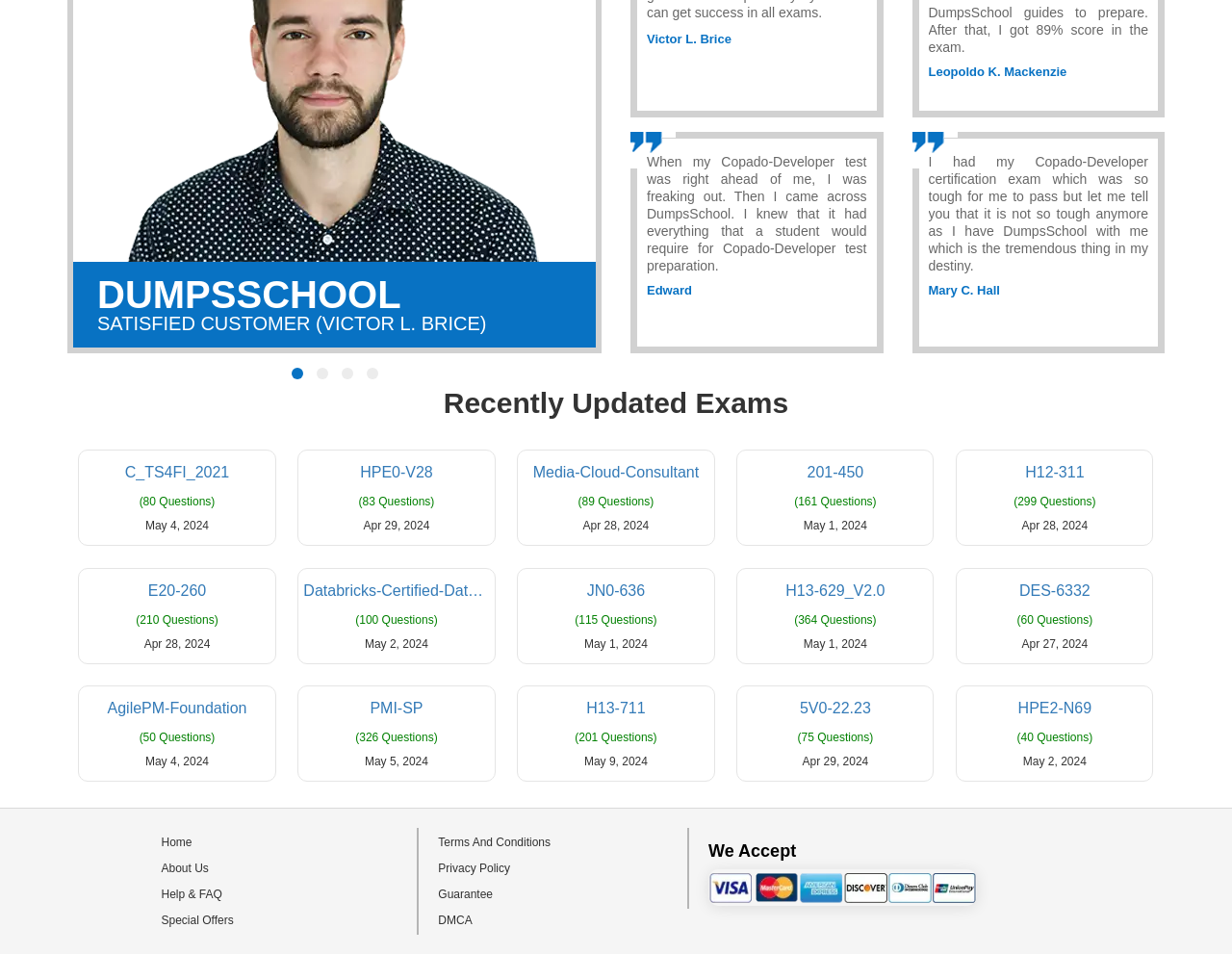Kindly provide the bounding box coordinates of the section you need to click on to fulfill the given instruction: "Click on the 'About Us' link".

[0.131, 0.903, 0.169, 0.917]